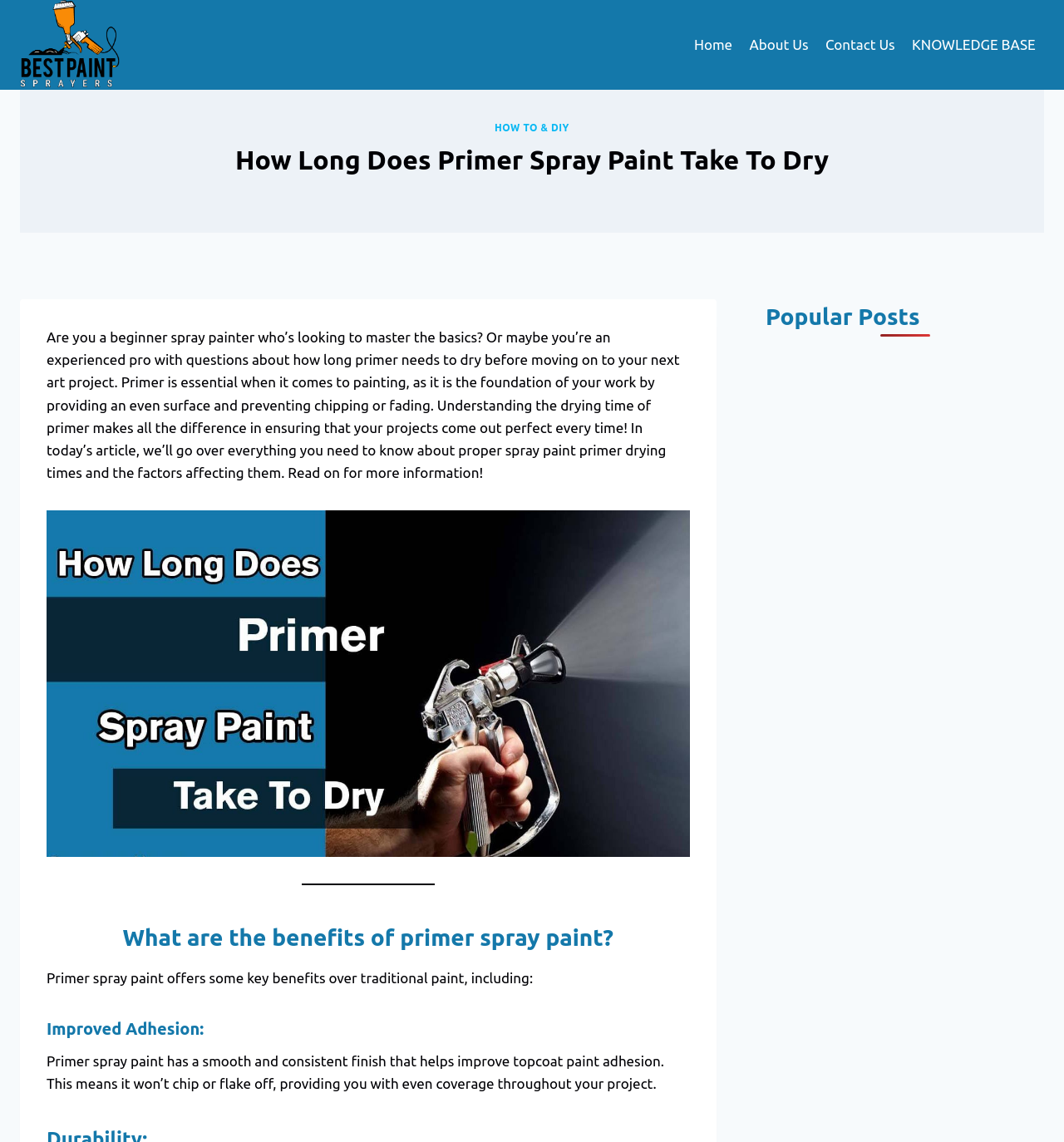Kindly provide the bounding box coordinates of the section you need to click on to fulfill the given instruction: "Click on the 'Scroll to top' button".

[0.961, 0.895, 0.977, 0.91]